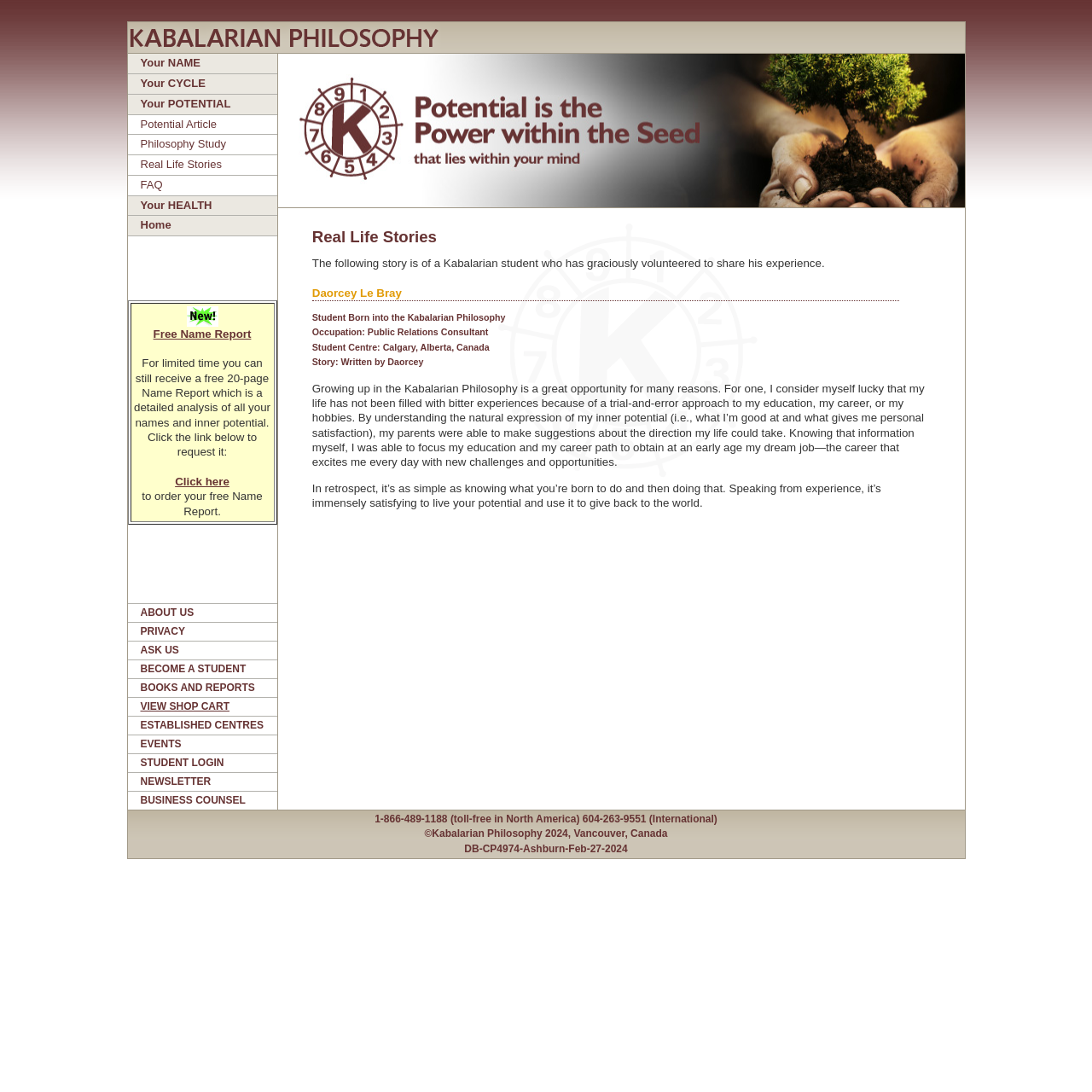What is the title of the first gridcell in the table?
Refer to the image and give a detailed answer to the question.

The first gridcell in the table has the title 'Your NAME', which suggests that it may be related to analyzing or understanding one's name.